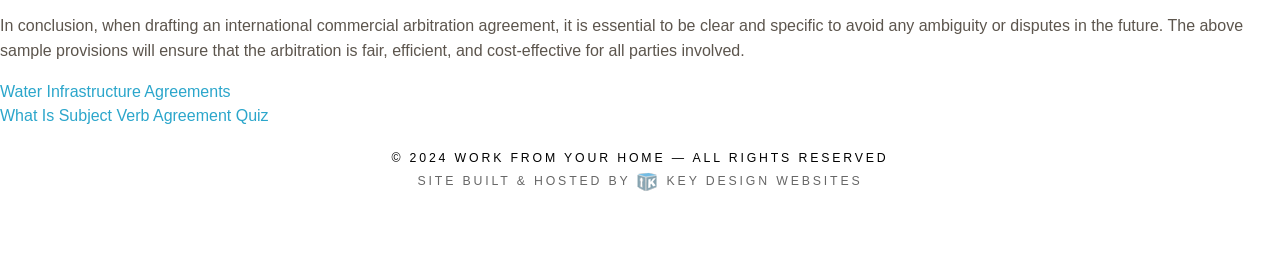Who owns the copyright of the website?
Using the image as a reference, answer the question with a short word or phrase.

2024